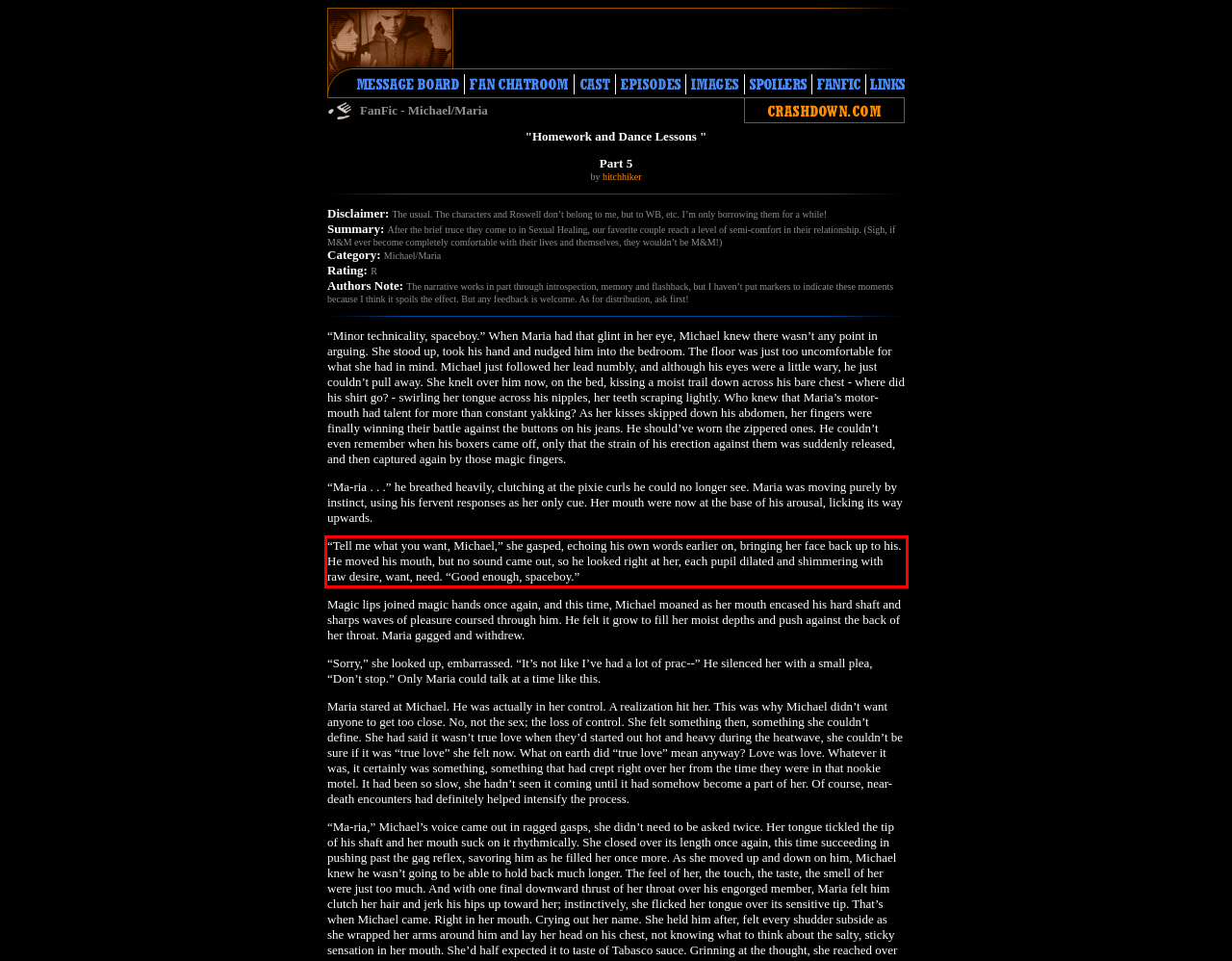Identify and extract the text within the red rectangle in the screenshot of the webpage.

“Tell me what you want, Michael,” she gasped, echoing his own words earlier on, bringing her face back up to his. He moved his mouth, but no sound came out, so he looked right at her, each pupil dilated and shimmering with raw desire, want, need. “Good enough, spaceboy.”